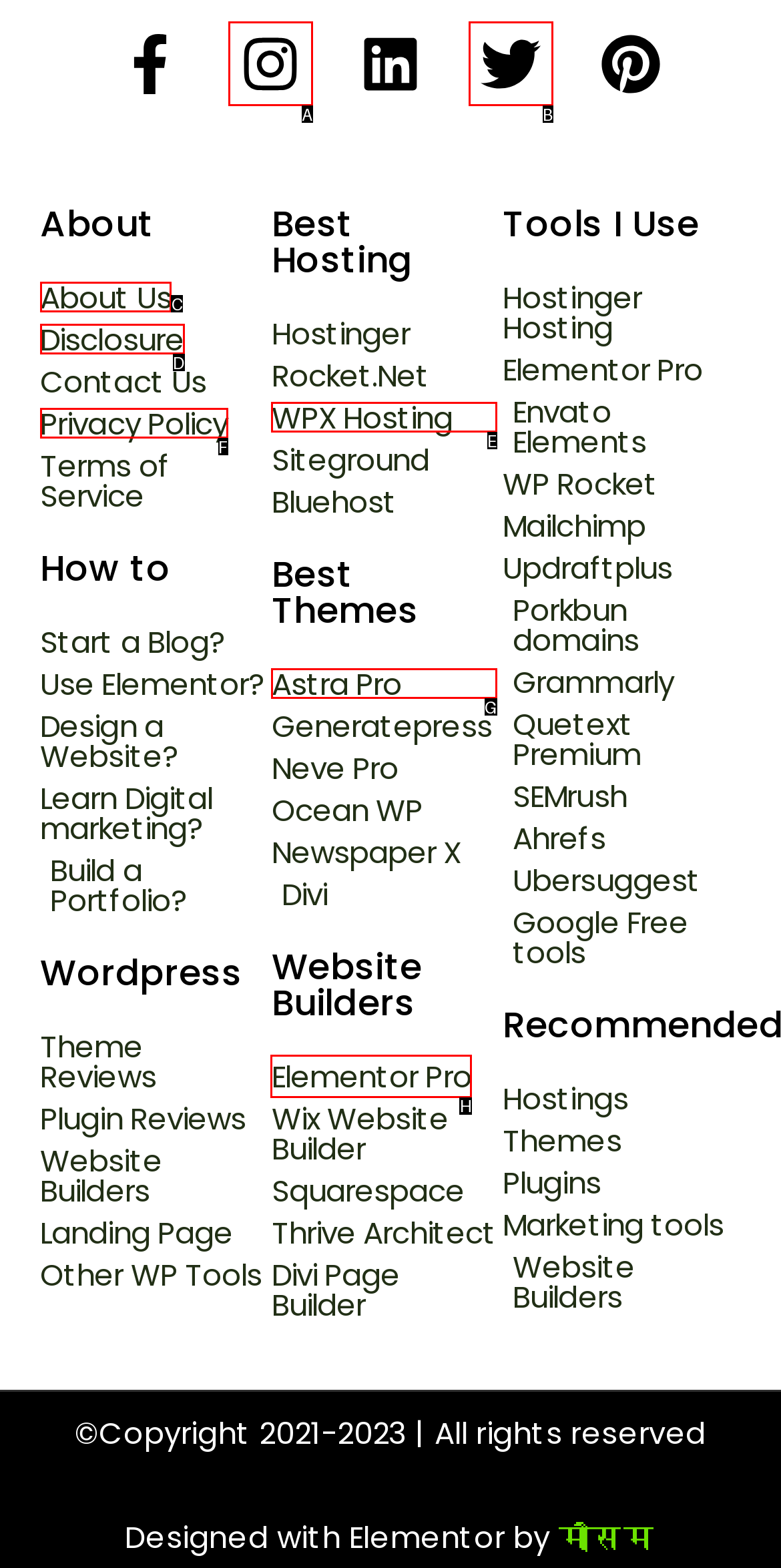Tell me the letter of the correct UI element to click for this instruction: Explore Elementor Pro. Answer with the letter only.

H